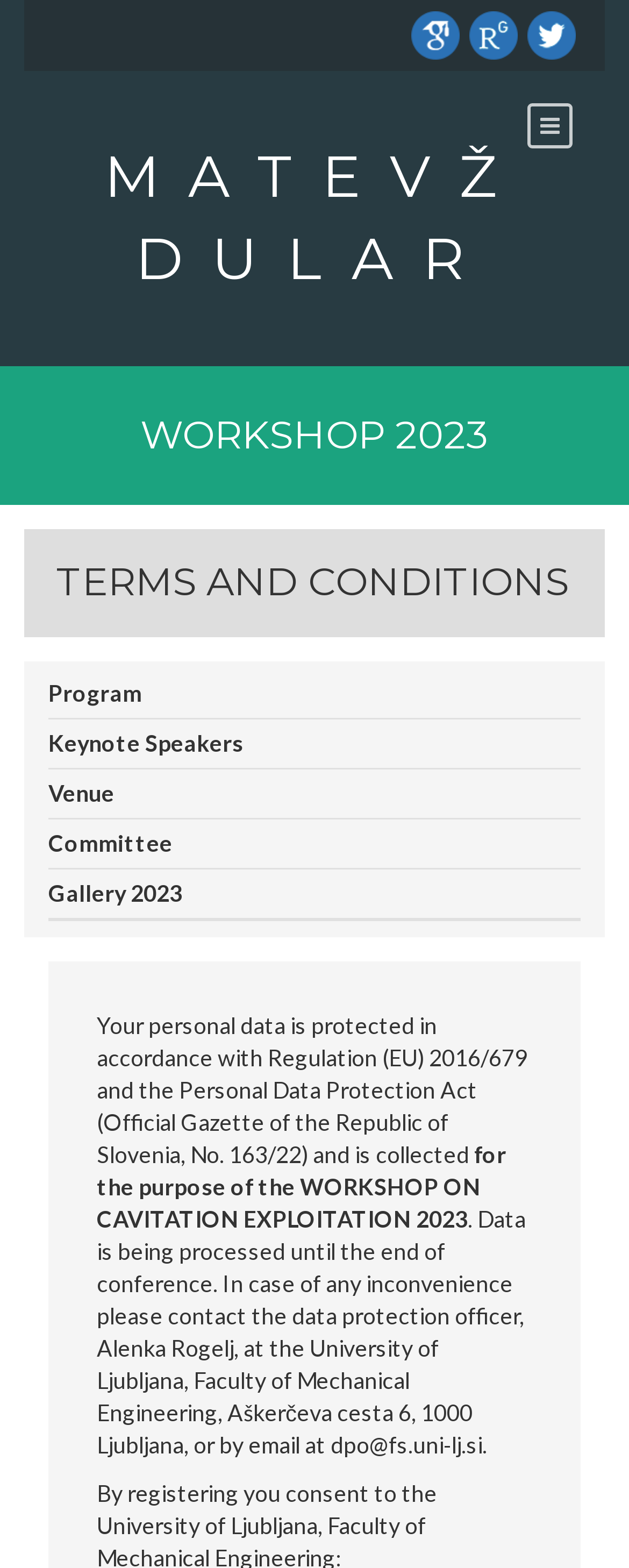Please answer the following question using a single word or phrase: 
What is the purpose of collecting personal data?

WORKSHOP ON CAVITATION EXPLOITATION 2023